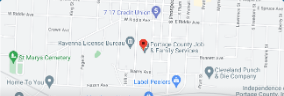Examine the image and give a thorough answer to the following question:
What is one of the key landmarks shown on the map?

The map features key landmarks and points of interest, including the Ravenna License Bureau, which is one of the notable locations shown on the map.